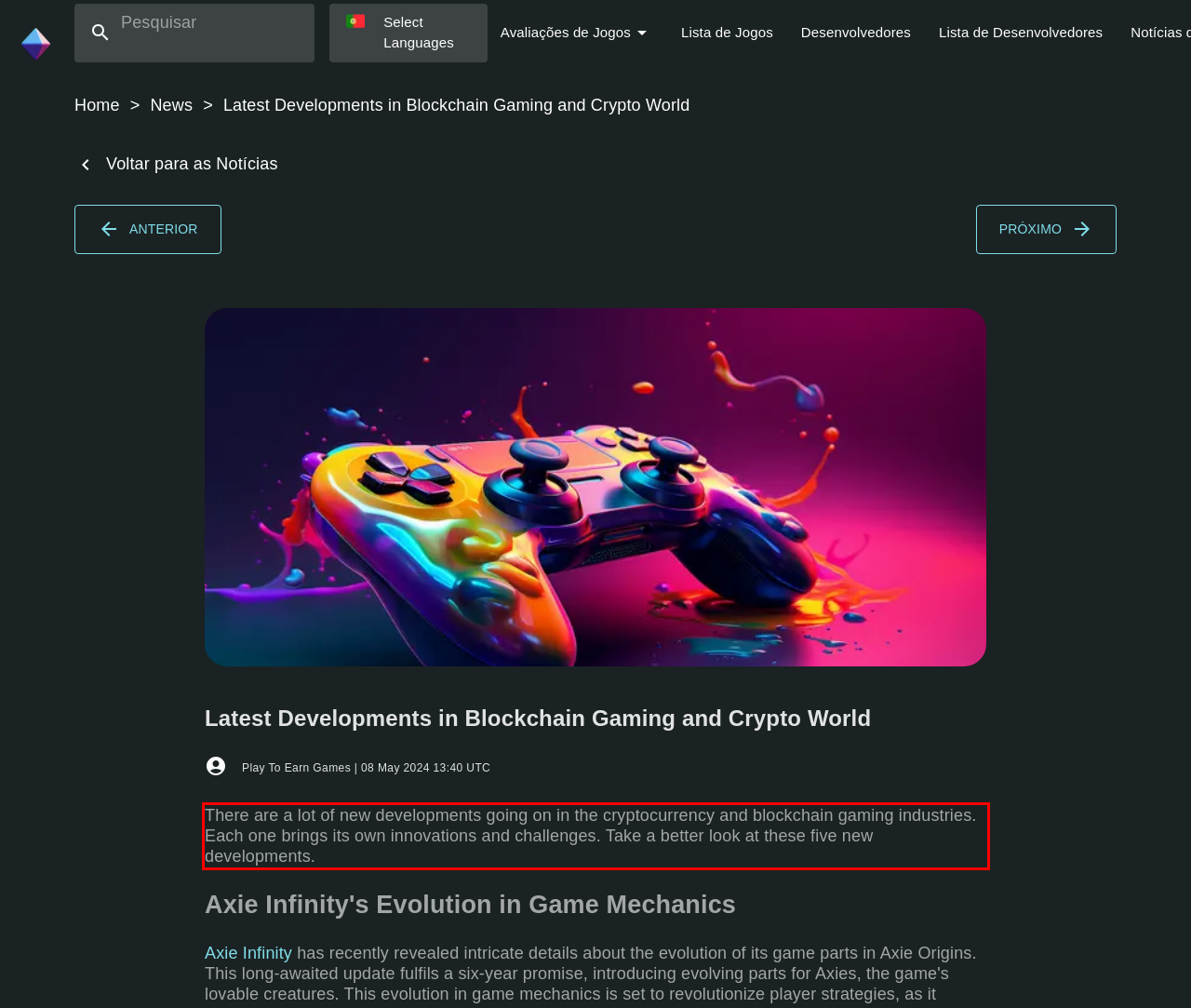Analyze the webpage screenshot and use OCR to recognize the text content in the red bounding box.

There are a lot of new developments going on in the cryptocurrency and blockchain gaming industries. Each one brings its own innovations and challenges. Take a better look at these five new developments.